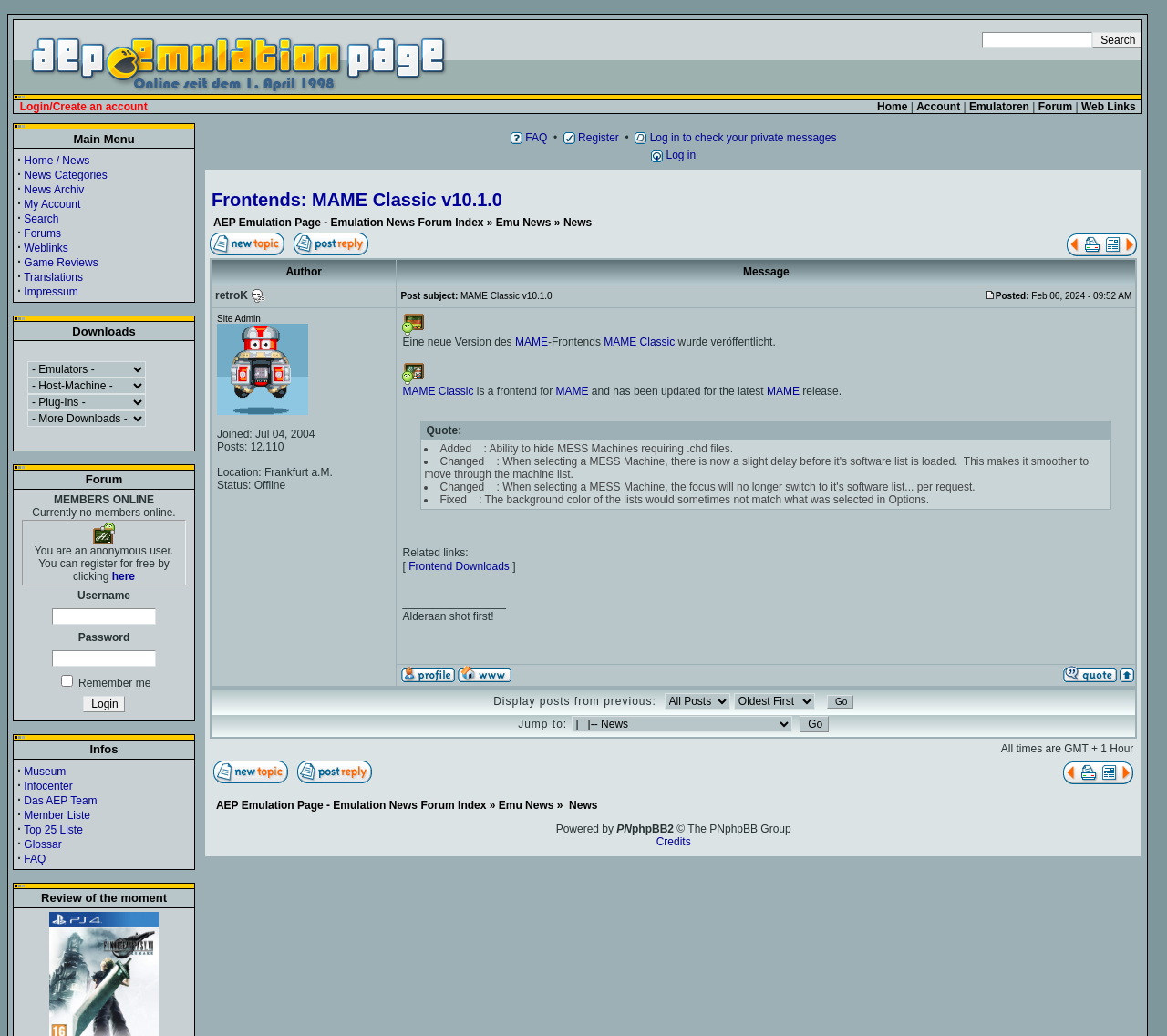Determine the coordinates of the bounding box for the clickable area needed to execute this instruction: "Select a download option".

[0.023, 0.349, 0.125, 0.365]